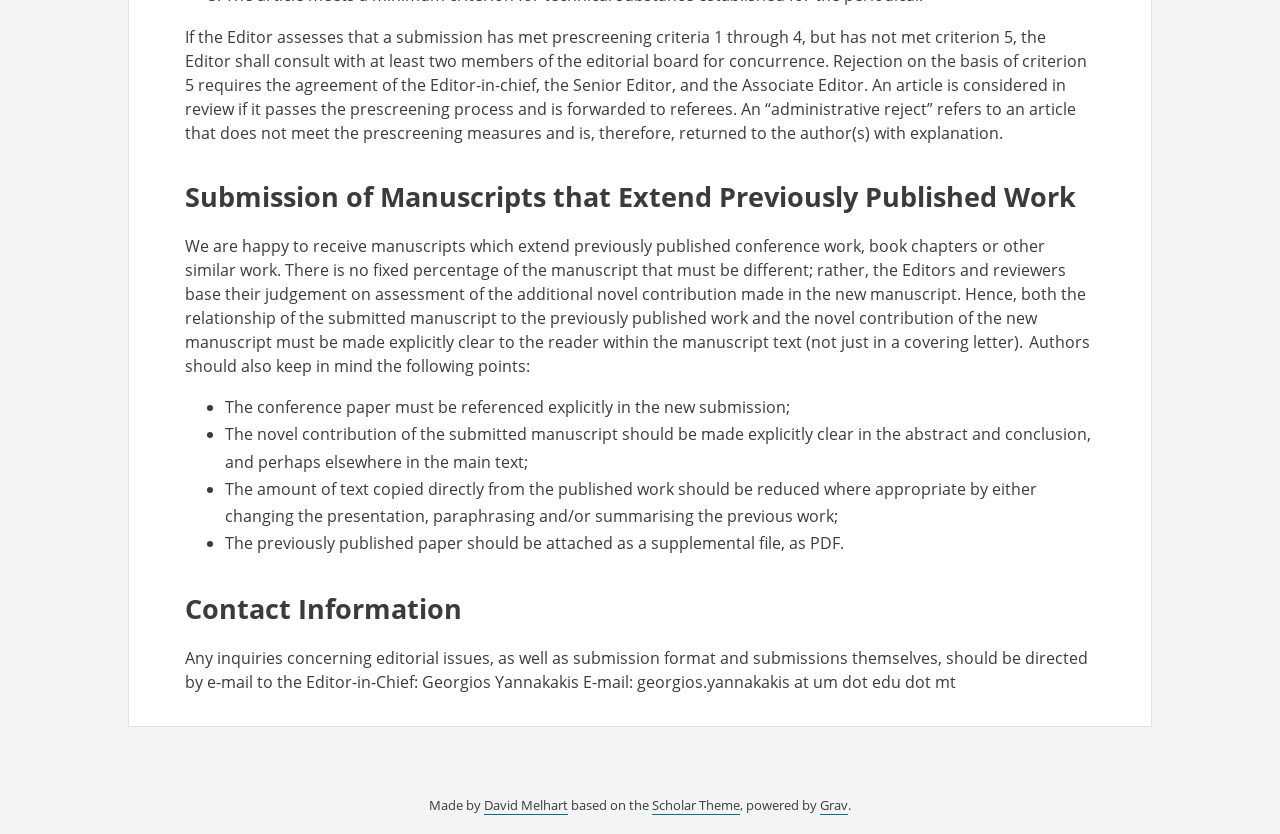Please provide a brief answer to the following inquiry using a single word or phrase:
Who should be contacted for editorial issues?

Georgios Yannakakis